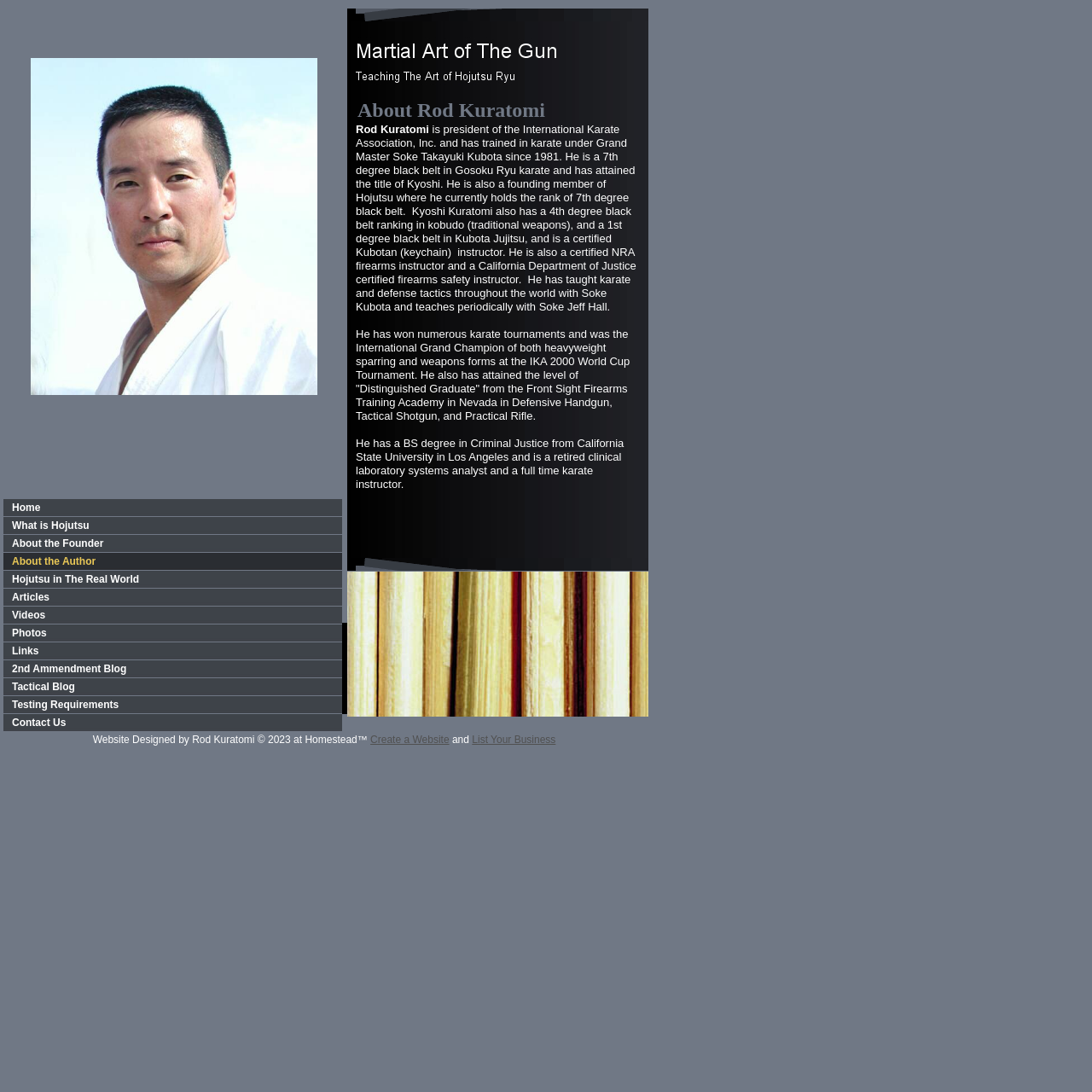Analyze the image and deliver a detailed answer to the question: What is Rod Kuratomi's occupation?

Based on the webpage, Rod Kuratomi is a full-time karate instructor, as mentioned in the text 'He is a retired clinical laboratory systems analyst and a full time karate instructor.'